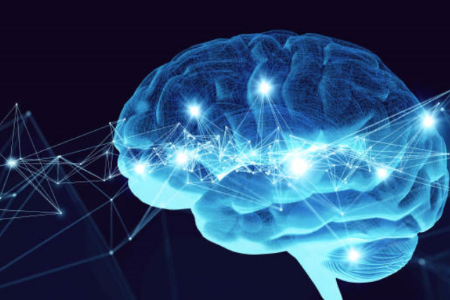What do the bright lines and points of light symbolize?
Answer the question with a detailed and thorough explanation.

The bright, interconnecting lines and points of light in the image symbolize neural activity and cognitive processes, emphasizing the brain's complexity and connectivity.